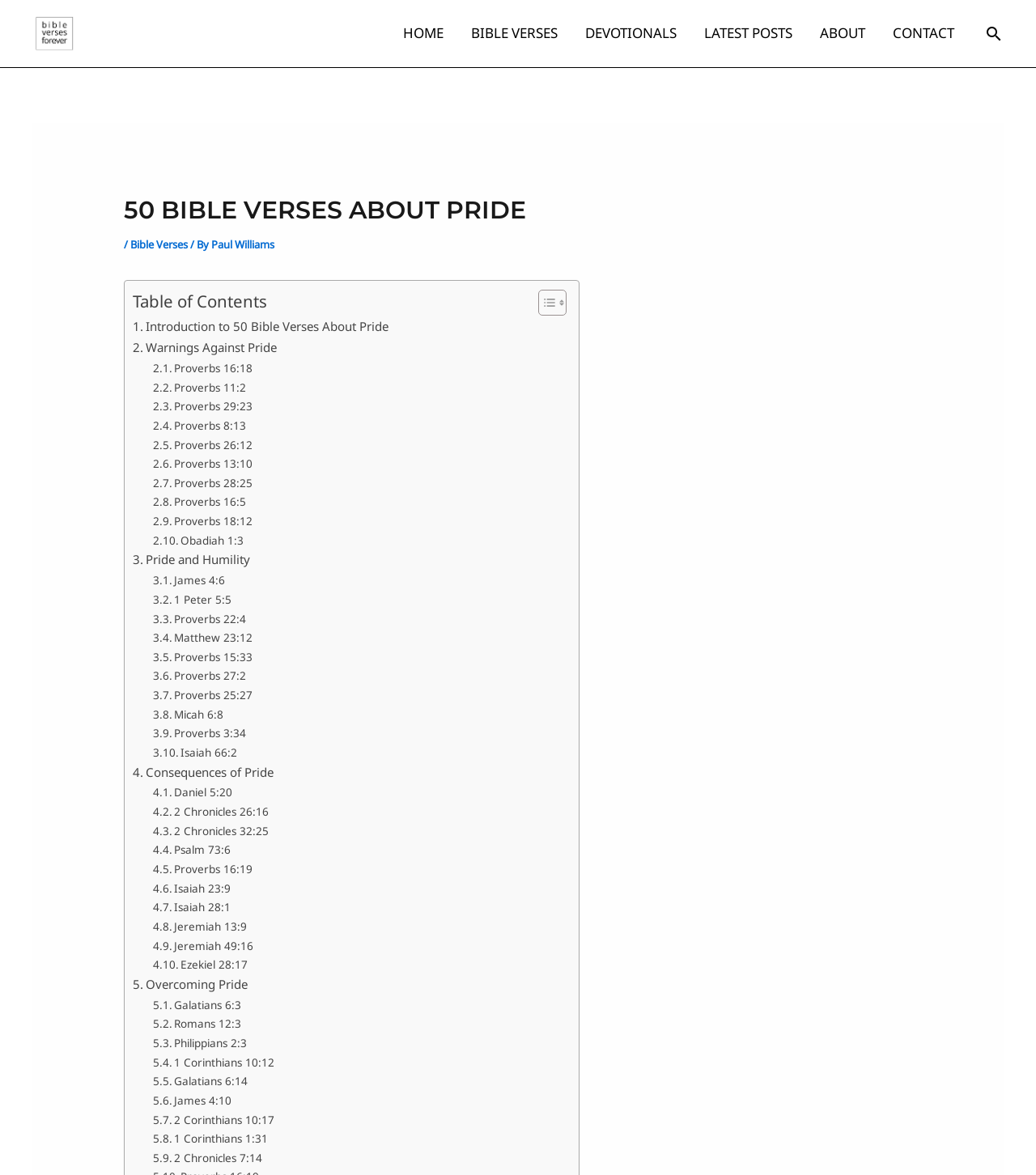How many links are there in the navigation section?
Answer the question with detailed information derived from the image.

The navigation section contains links to 'HOME', 'BIBLE VERSES', 'DEVOTIONALS', 'LATEST POSTS', 'ABOUT', and 'CONTACT', which makes a total of 6 links.